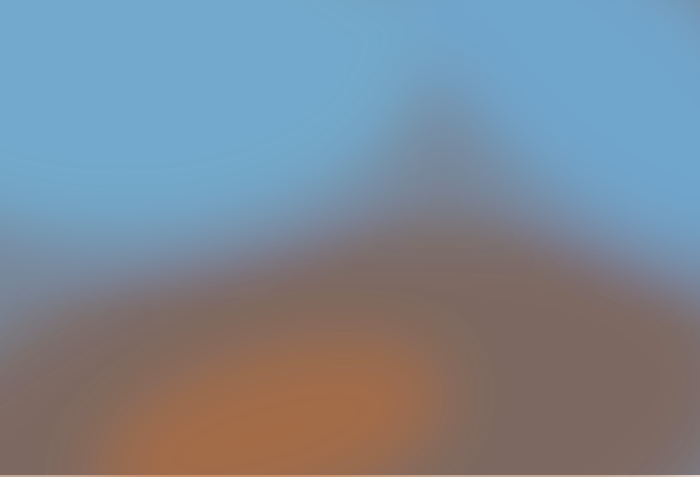What biblical book is mentioned in the textual references?
Answer the question with a thorough and detailed explanation.

The caption states that the textual references discuss dietary laws from biblical texts, particularly focusing on the Book of Leviticus, which implies that Leviticus is one of the biblical books mentioned.